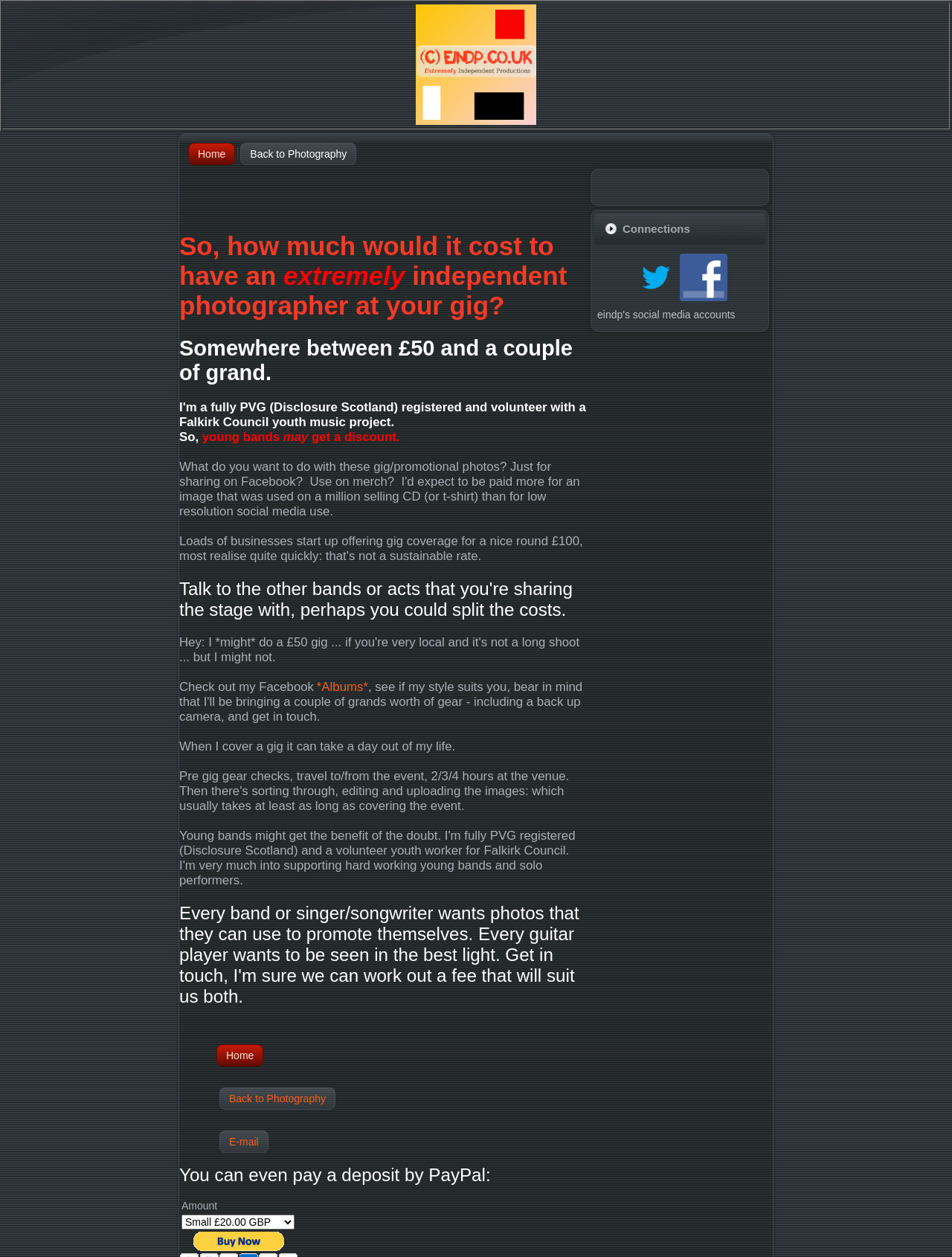Provide a single word or phrase to answer the given question: 
What is the photographer's estimated cost range?

£50 to a couple of grand